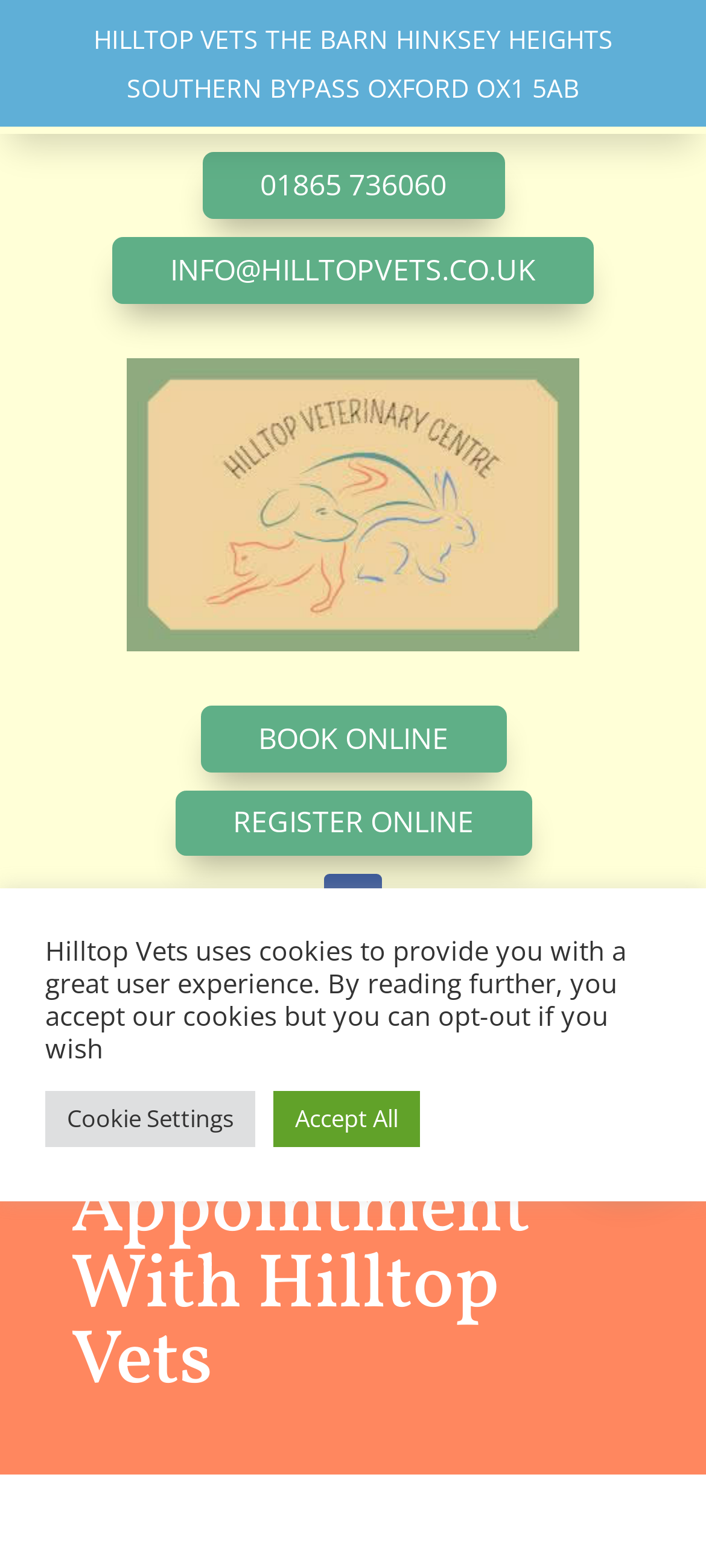Identify the bounding box coordinates of the area you need to click to perform the following instruction: "Call the veterinary centre".

[0.286, 0.097, 0.714, 0.14]